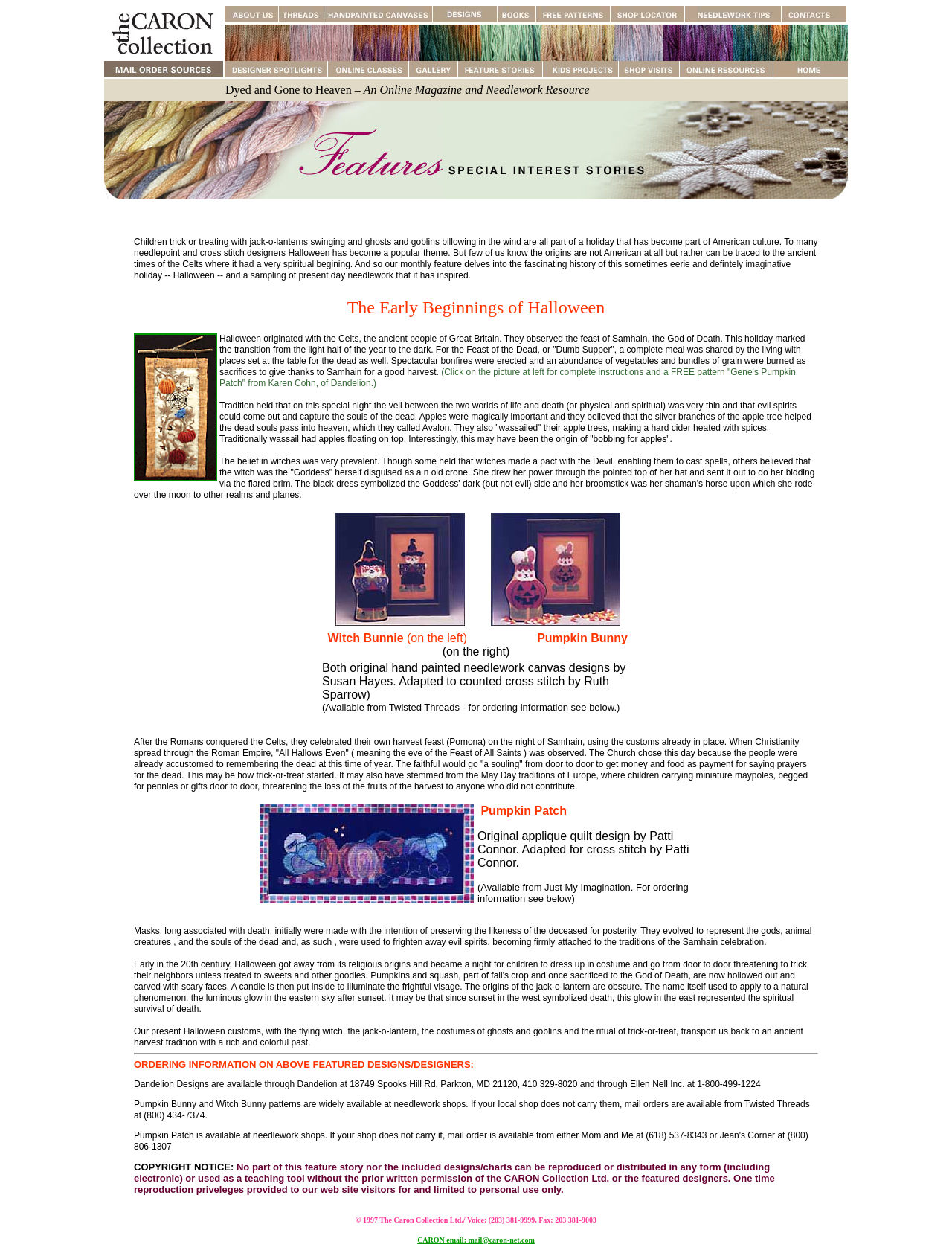Find the bounding box coordinates of the clickable area that will achieve the following instruction: "View the second collection detail".

[0.236, 0.011, 0.292, 0.021]